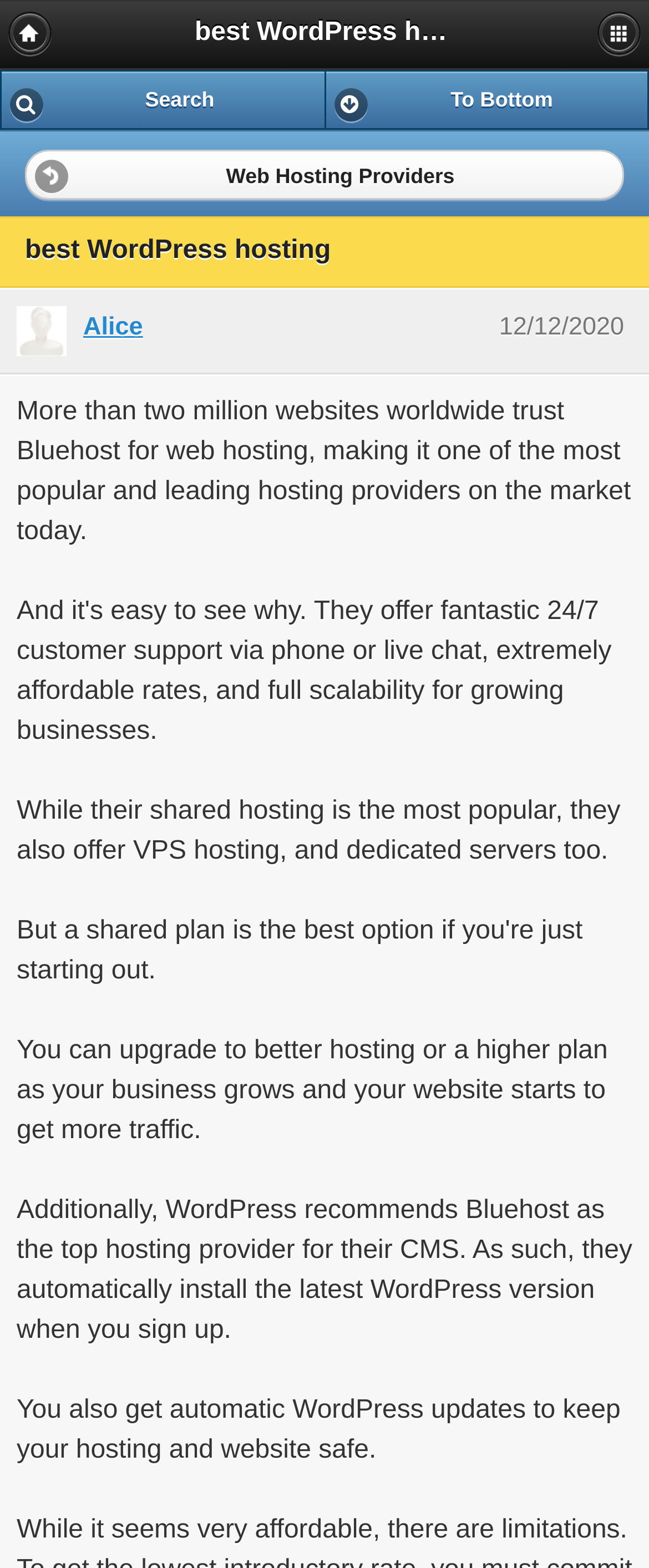What type of hosting does Bluehost offer?
Examine the image and give a concise answer in one word or a short phrase.

Shared, VPS, and dedicated servers